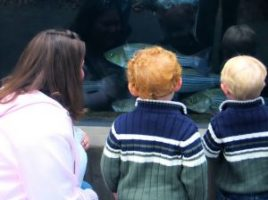What color are the boys' sweaters?
Look at the screenshot and respond with one word or a short phrase.

Navy and white striped